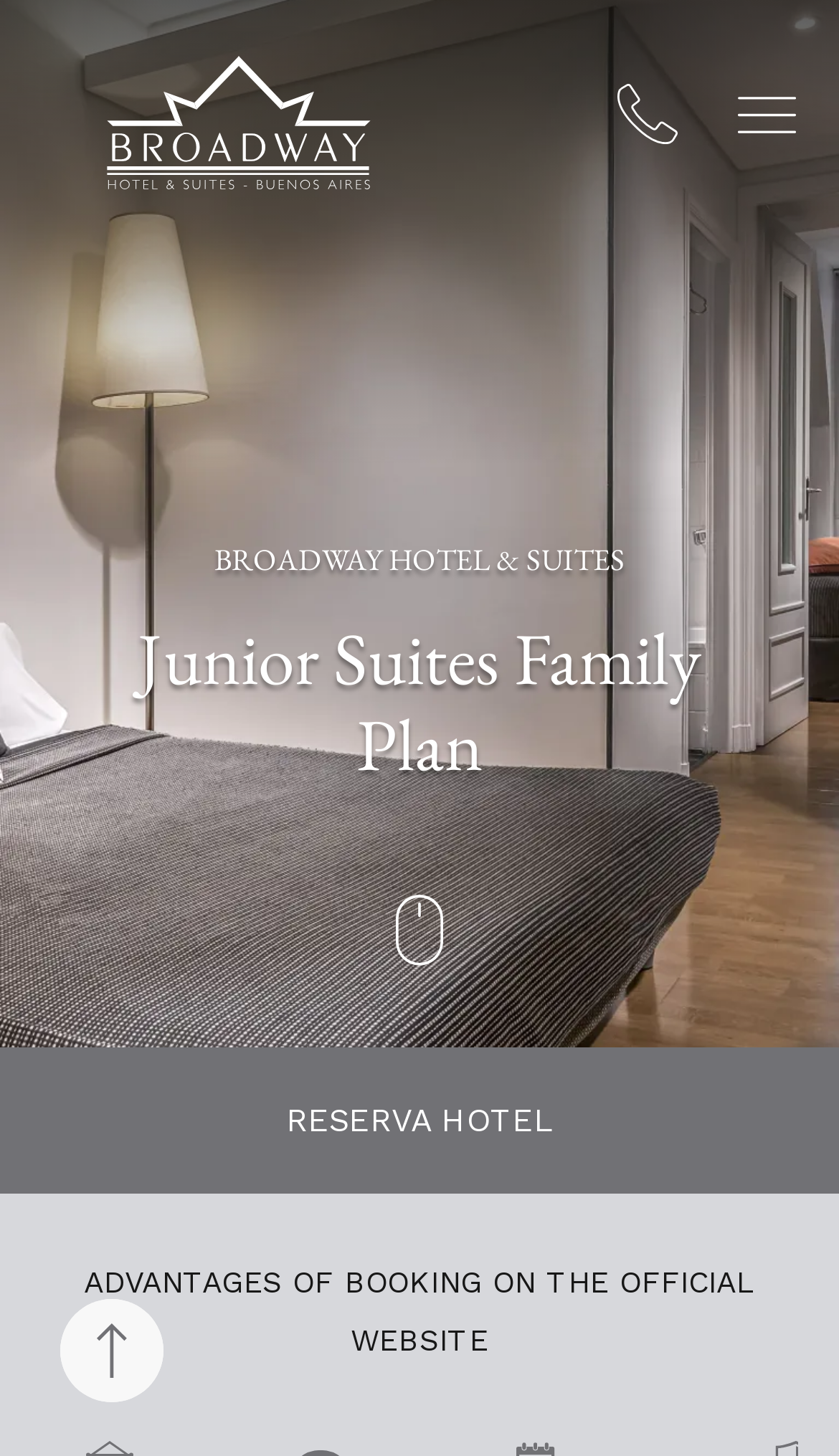Generate the text content of the main heading of the webpage.

Junior Suites Family Plan